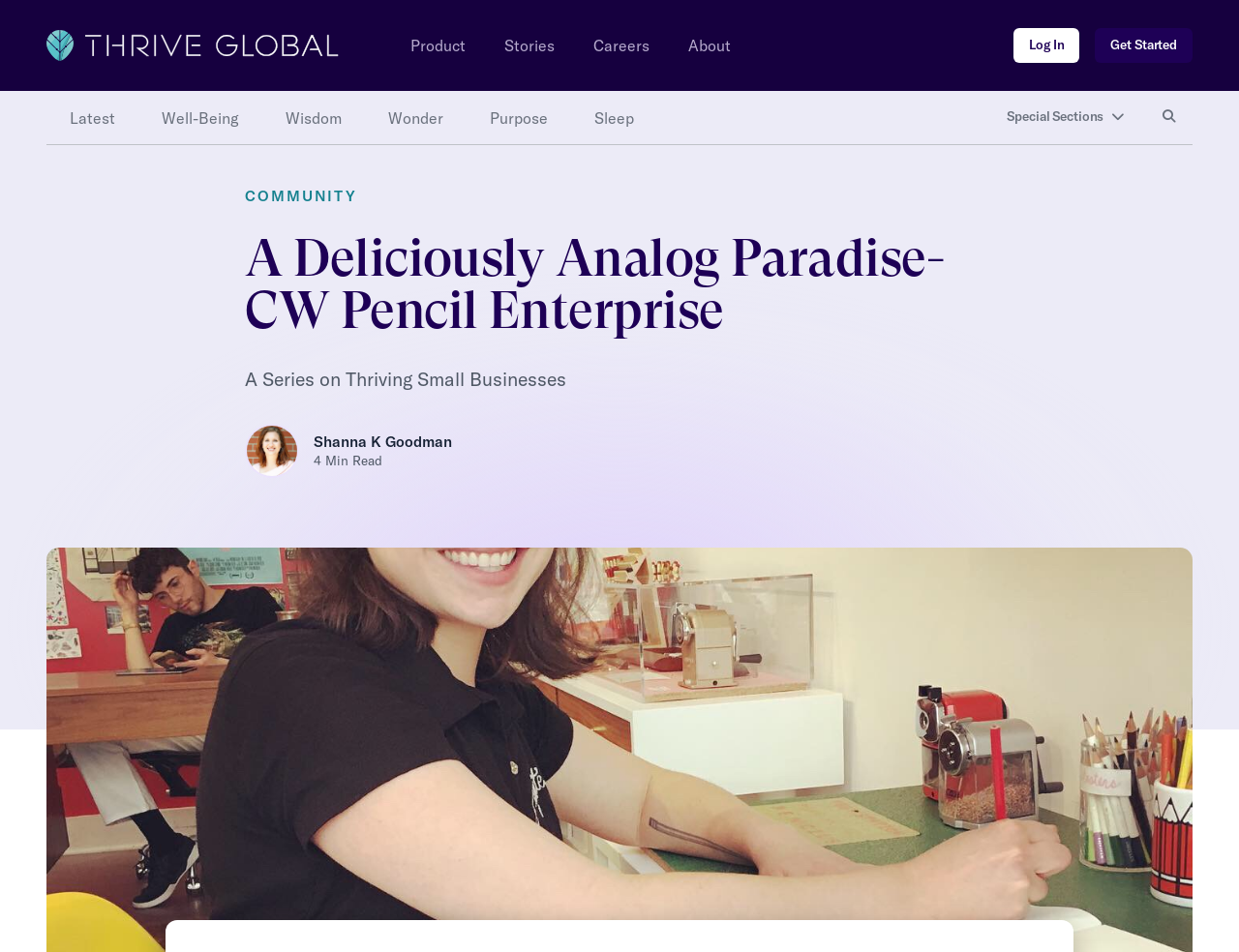Identify the bounding box coordinates of the region that should be clicked to execute the following instruction: "Go to the 'About' page".

[0.555, 0.037, 0.59, 0.058]